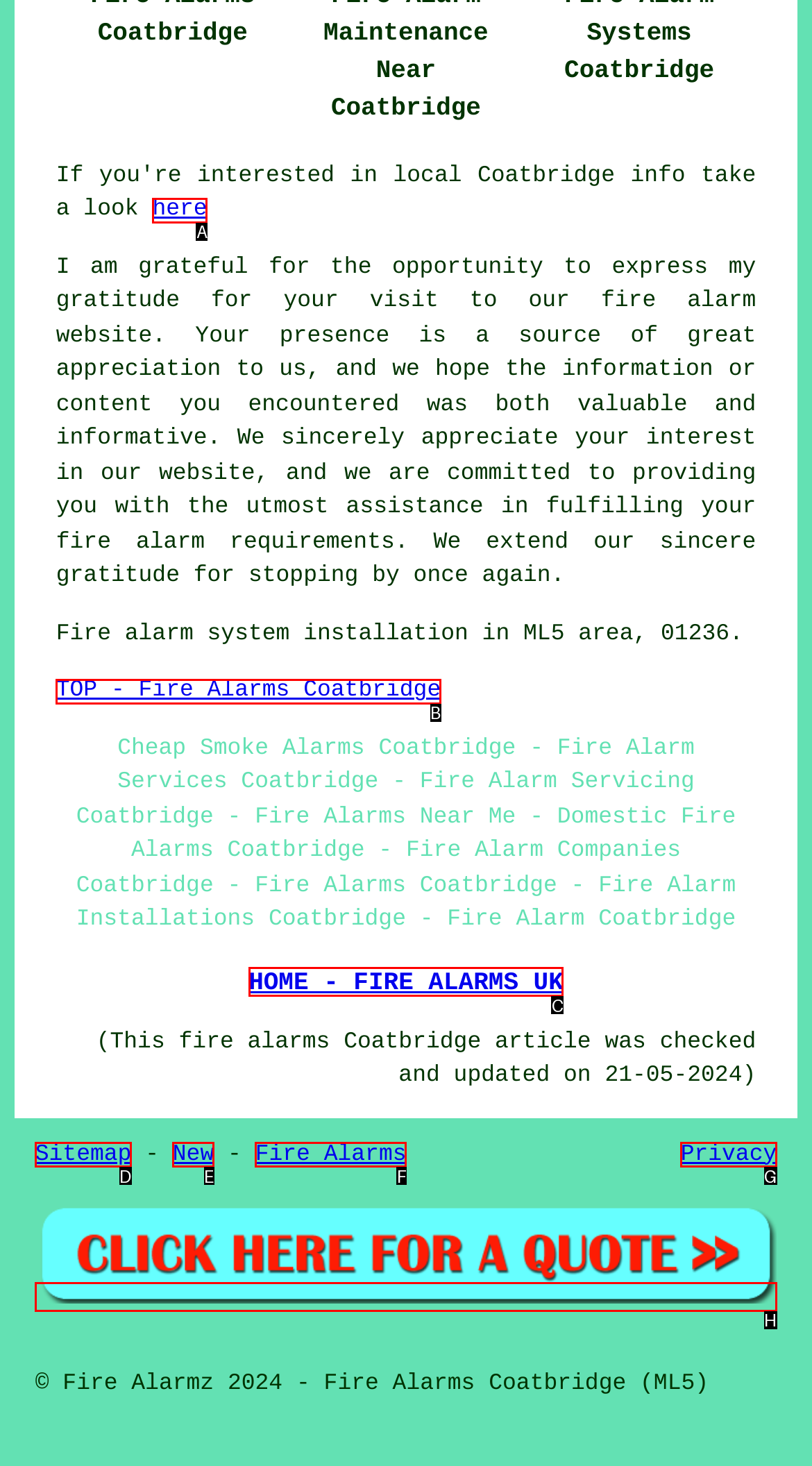Select the HTML element that best fits the description: TOP - Fire Alarms Coatbridge
Respond with the letter of the correct option from the choices given.

B